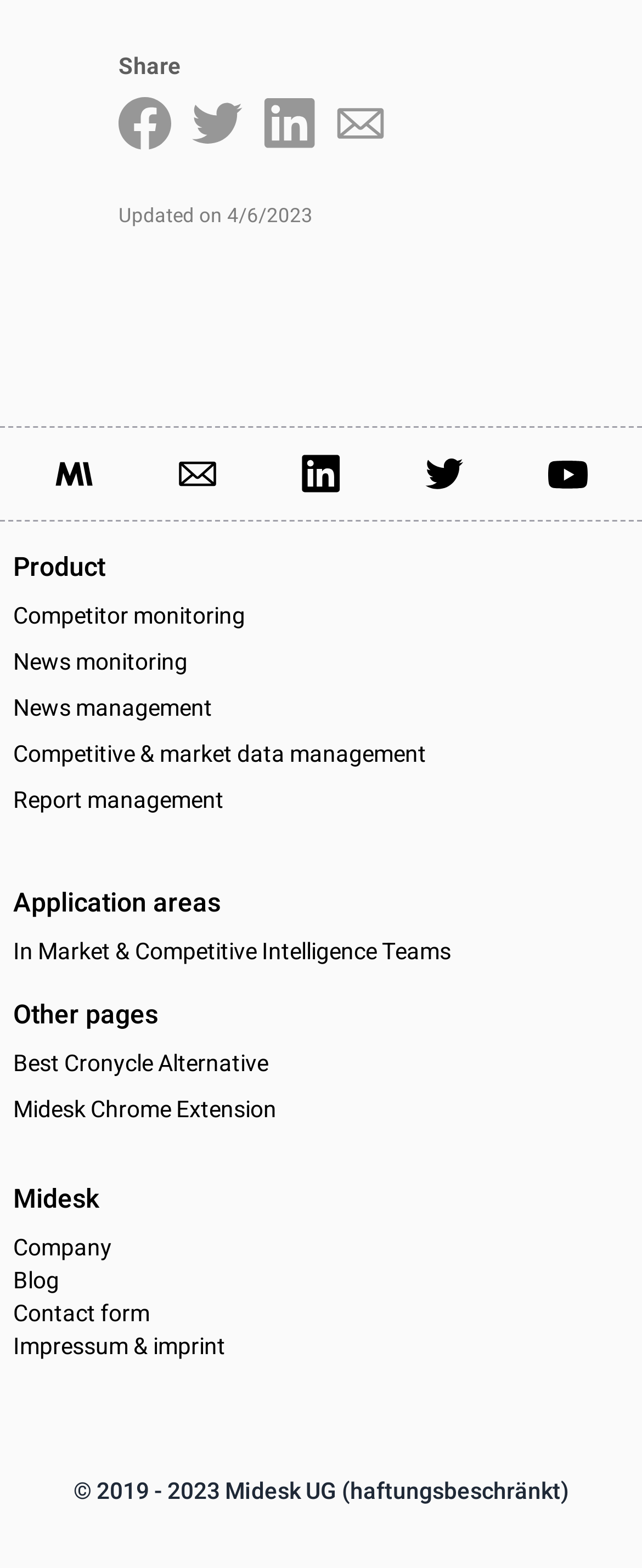Identify the bounding box coordinates of the clickable region necessary to fulfill the following instruction: "Visit our LinkedIn Page". The bounding box coordinates should be four float numbers between 0 and 1, i.e., [left, top, right, bottom].

[0.469, 0.29, 0.531, 0.315]